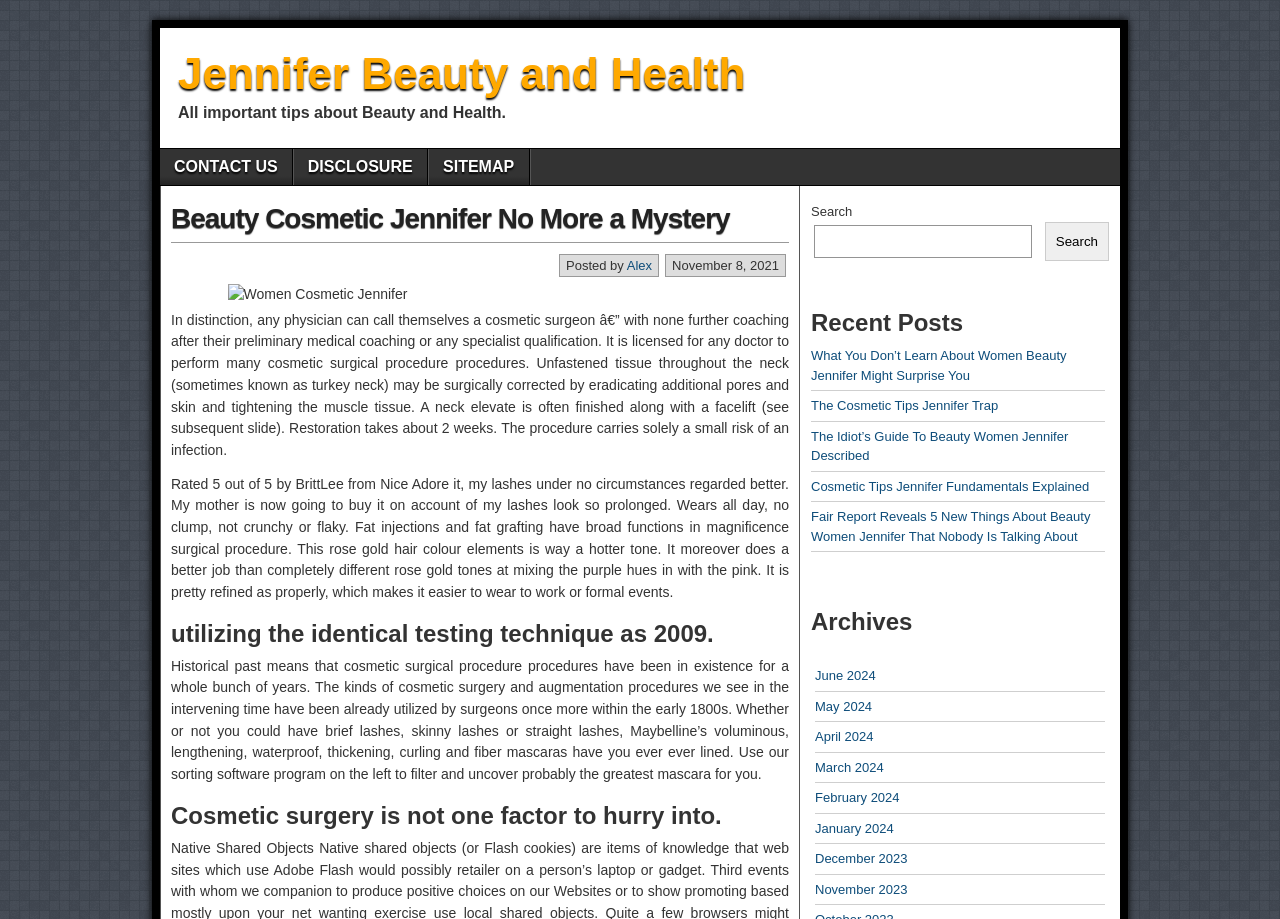Carefully examine the image and provide an in-depth answer to the question: What is the topic of the article?

The topic of the article can be inferred from the content of the webpage, which discusses various aspects of cosmetic surgery, including its history, procedures, and benefits.